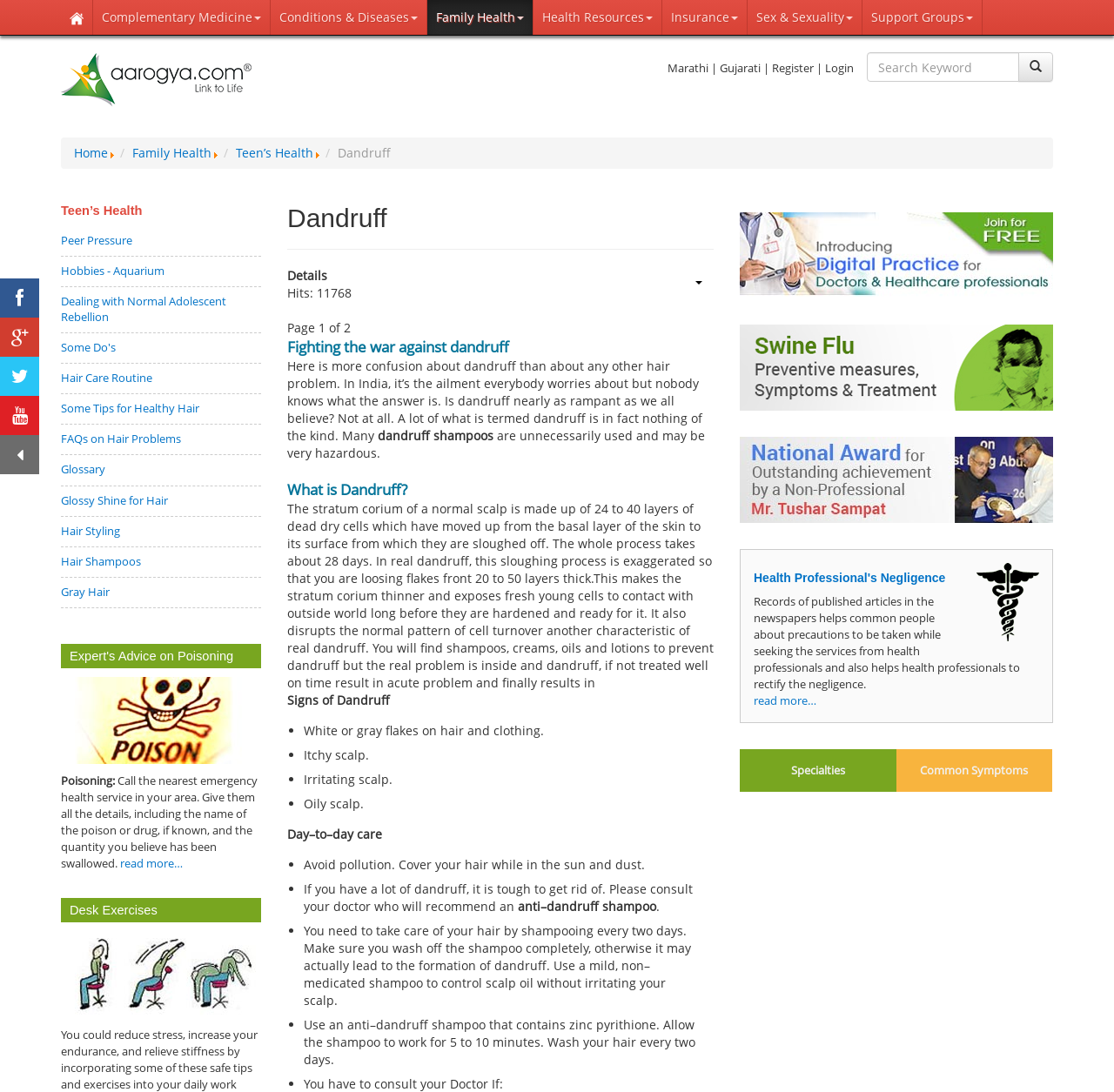Using the information in the image, give a detailed answer to the following question: What is the first sign of dandruff mentioned on the webpage?

I found the answer by looking at the list of signs of dandruff on the webpage, and the first item on the list is 'White or gray flakes on hair and clothing'.